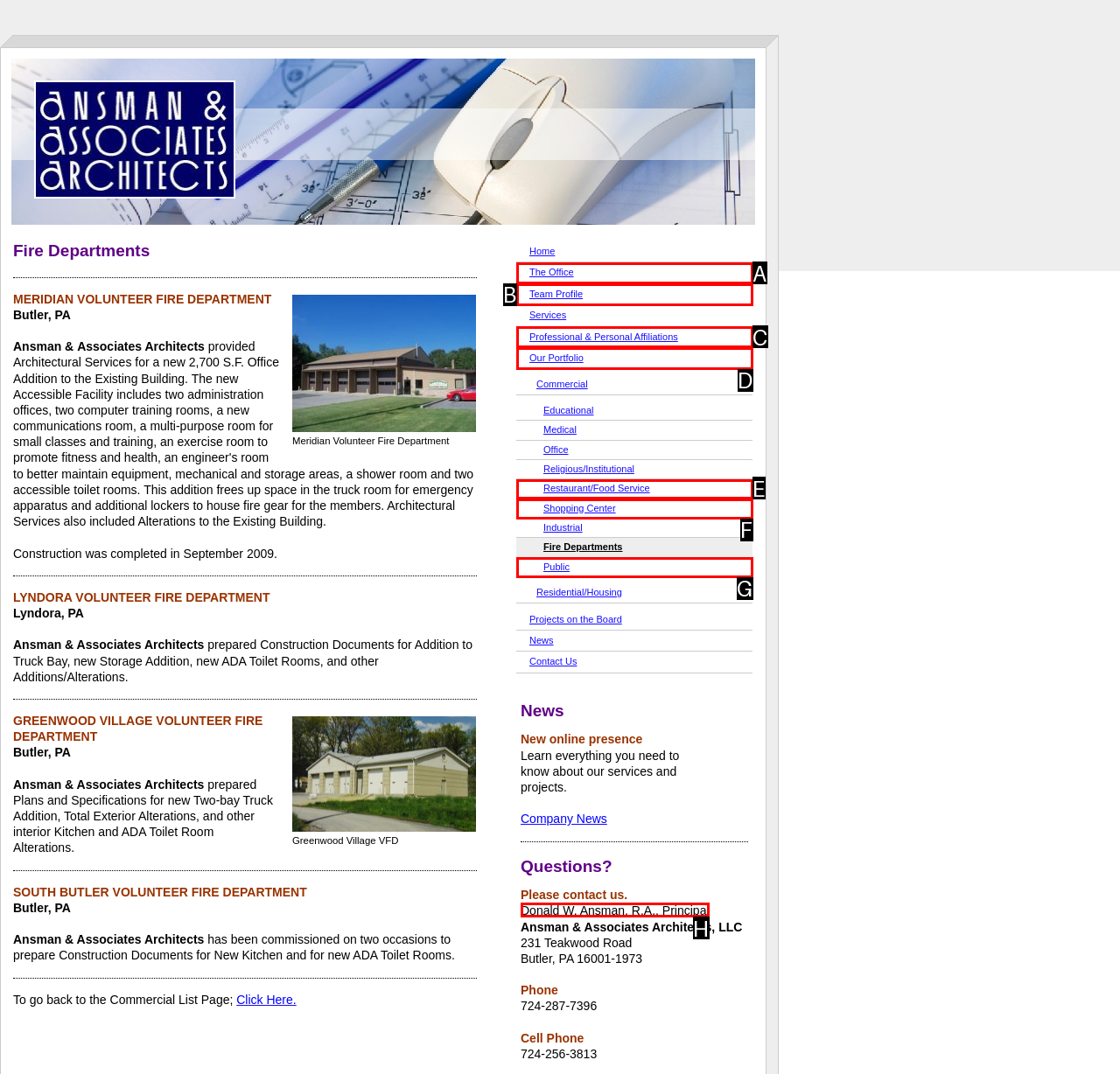From the given options, indicate the letter that corresponds to the action needed to complete this task: Read more articles from thegermanyeye.com. Respond with only the letter.

None